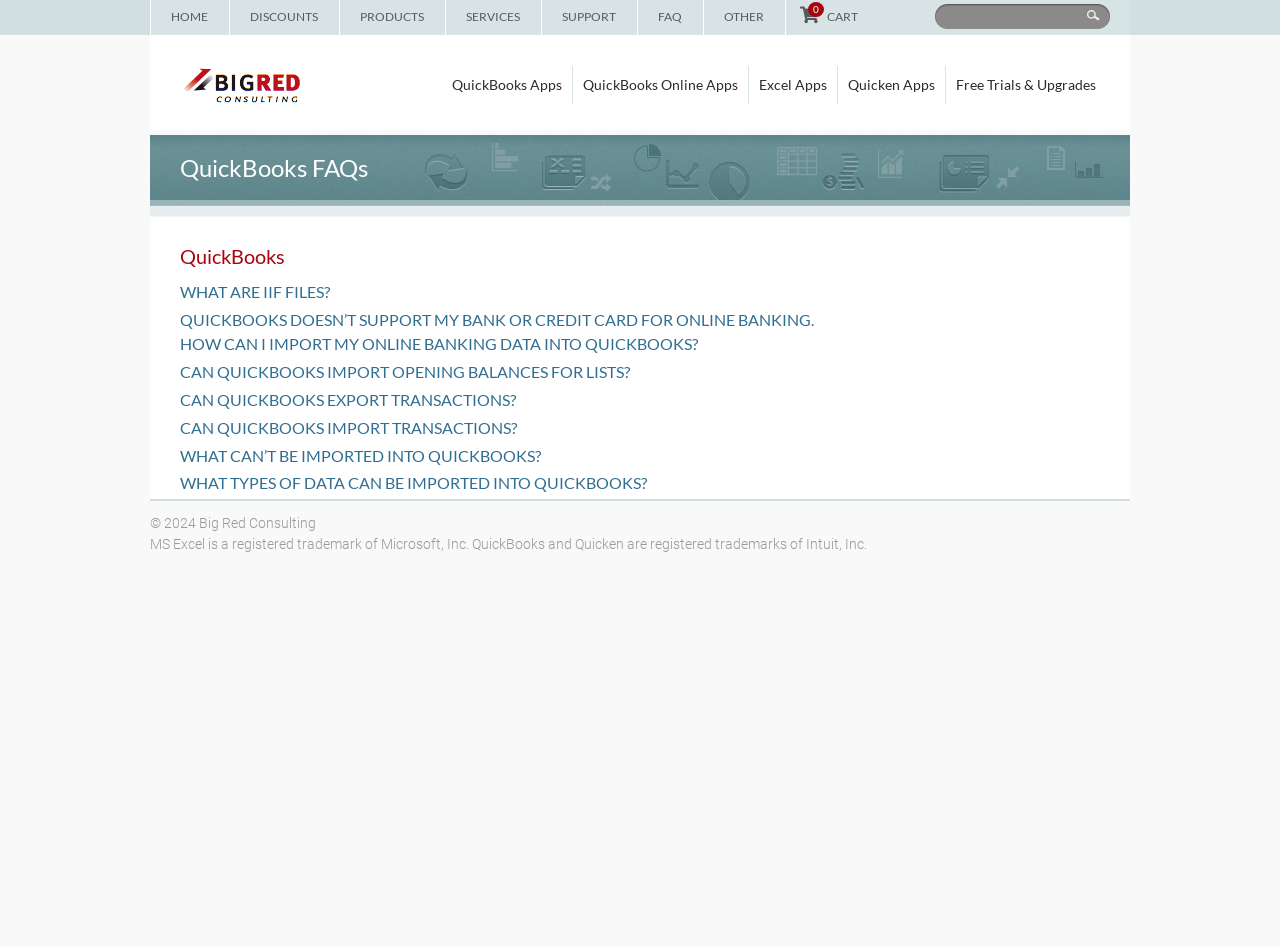Determine the bounding box coordinates for the area that should be clicked to carry out the following instruction: "Click on the QuickBooks FAQs link".

[0.498, 0.003, 0.548, 0.032]